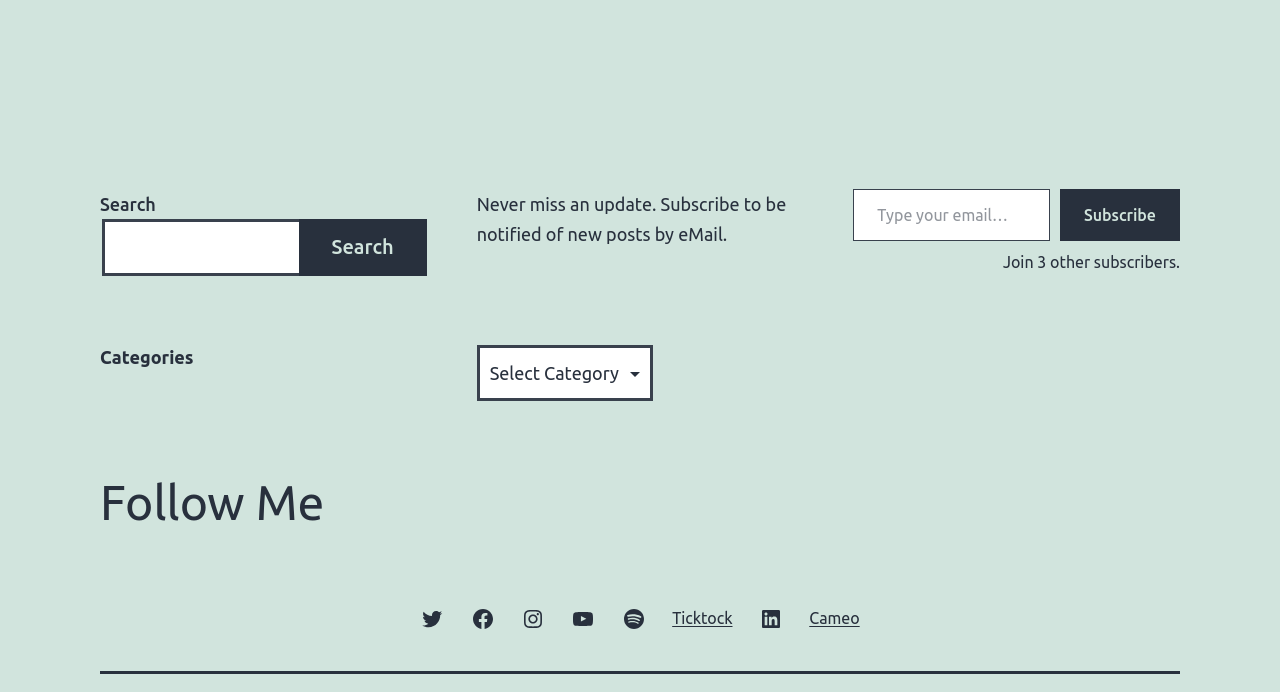What is the purpose of the search box?
Please provide a single word or phrase as your answer based on the screenshot.

To search the website